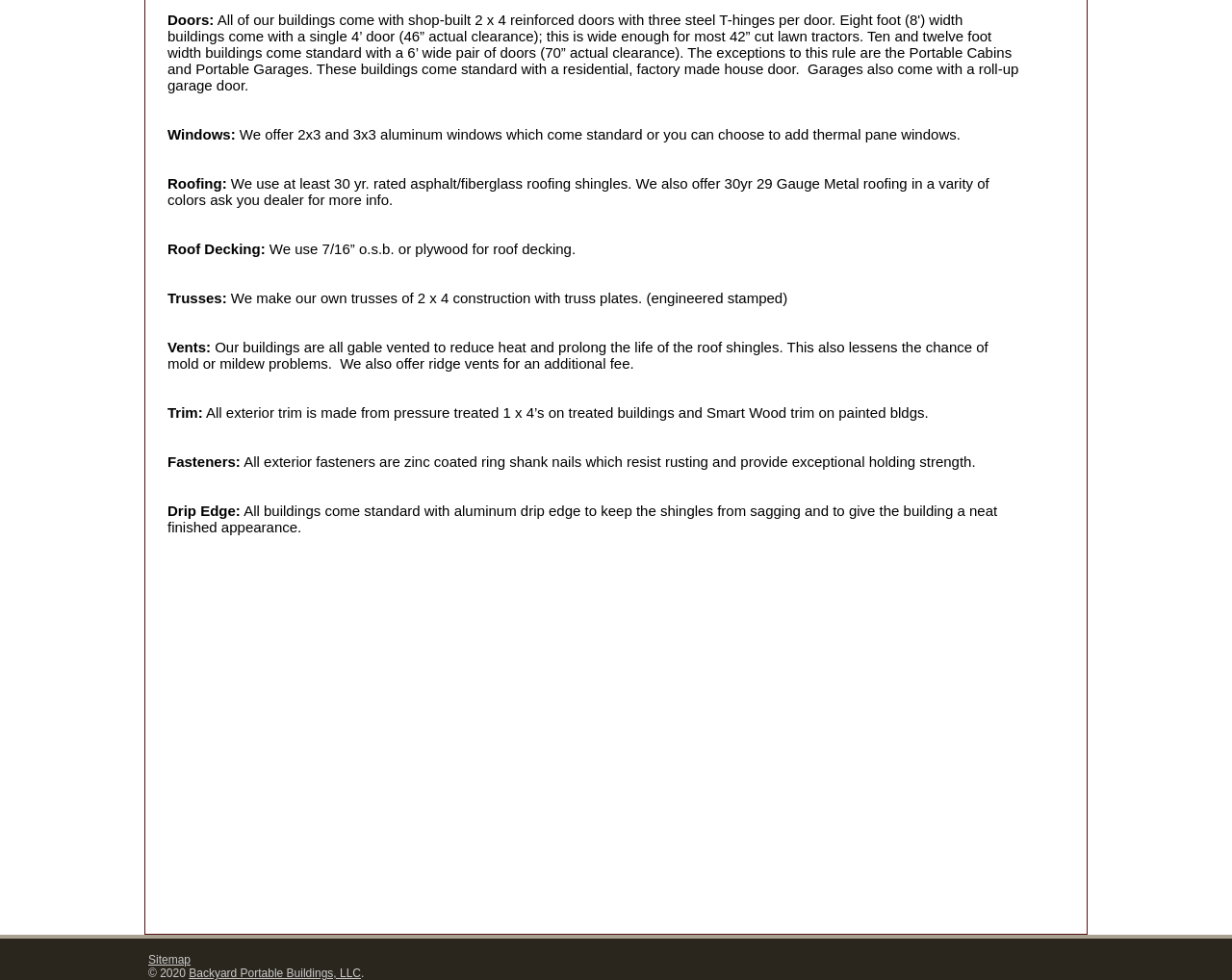What type of doors come with 8' width buildings?
Look at the screenshot and give a one-word or phrase answer.

Single 4’ door